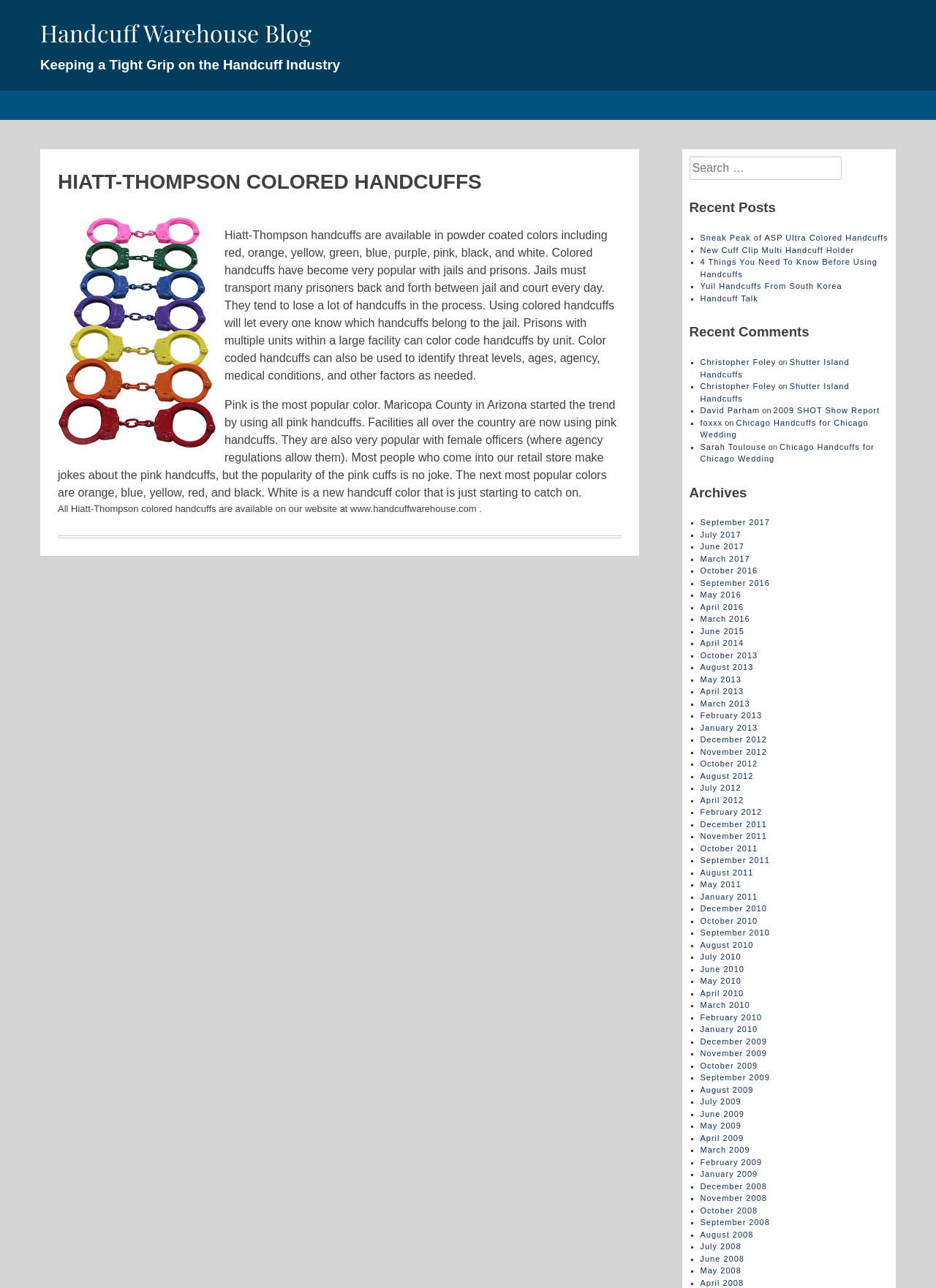Kindly determine the bounding box coordinates for the clickable area to achieve the given instruction: "Read recent post 'Sneak Peak of ASP Ultra Colored Handcuffs'".

[0.748, 0.181, 0.949, 0.188]